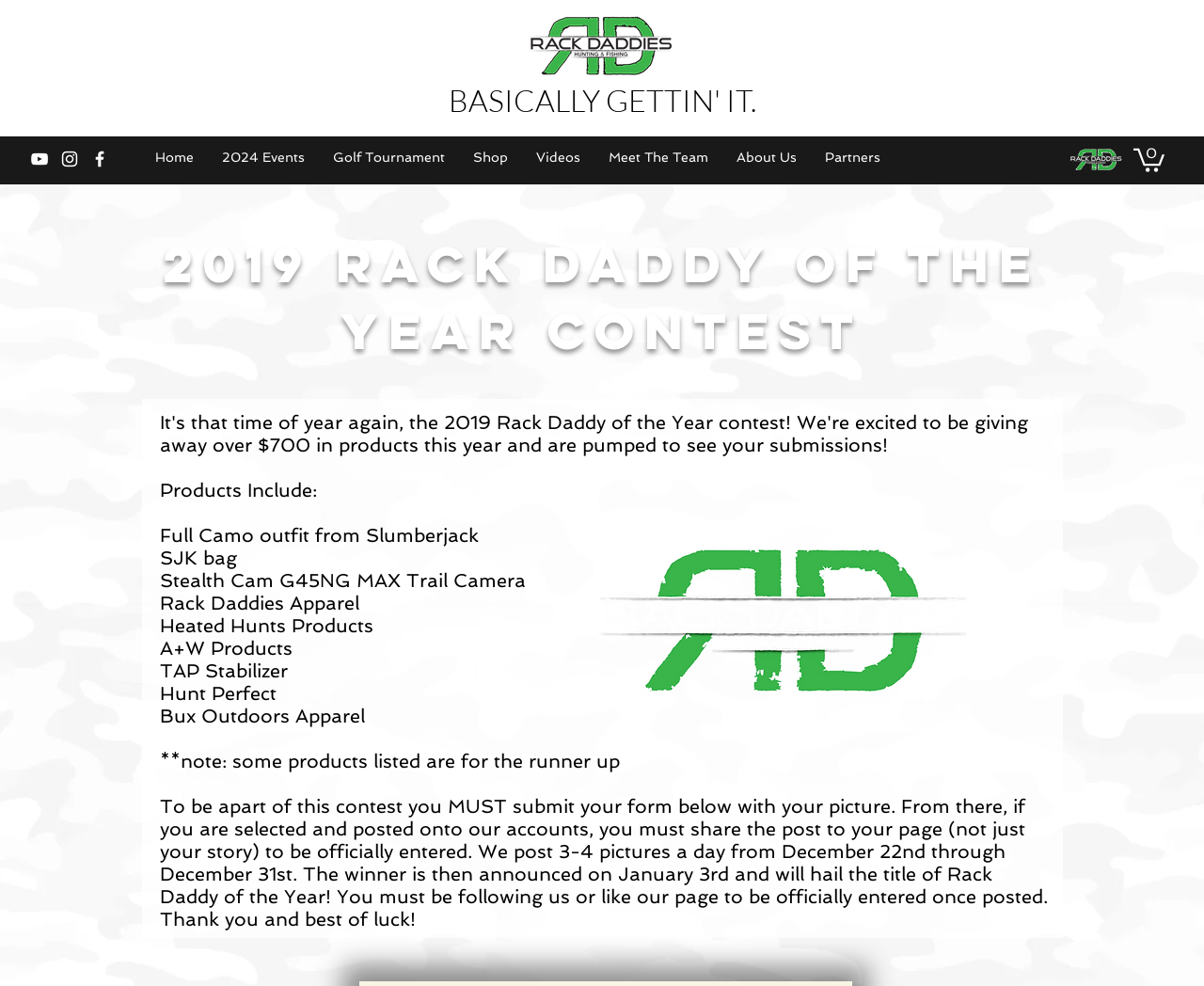Provide a comprehensive caption for the webpage.

The webpage is about the "Rack Daddies" organization, specifically the "RD of the Year" contest. At the top left, there is a logo of "RD" in a squared shape. Below the logo, there is a heading that reads "BASICALLY GETTIN' IT." 

On the top right, there is a social bar with three links to YouTube, Instagram, and Facebook, each represented by their respective icons. 

Below the social bar, there is a navigation menu with links to different sections of the website, including "Home", "2024 Events", "Golf Tournament", "Shop", "Videos", "Meet The Team", "About Us", and "Partners". 

On the top right corner, there is a link with no text, and next to it, there is a cart button with a count of 0 items. 

The main content of the page is about the "2019 Rack Daddy of the Year Contest". There is a heading with the contest title, and below it, there is a secondary logo of "Rack Daddies" in white text. 

The contest details are listed in a series of static text blocks, including the products that will be included in the contest, such as a full camo outfit, a bag, a trail camera, and apparel from various brands. There is also a note about the runner-up prizes and a paragraph explaining the rules of the contest, including the requirement to submit a form with a picture and share the post on social media to be officially entered.